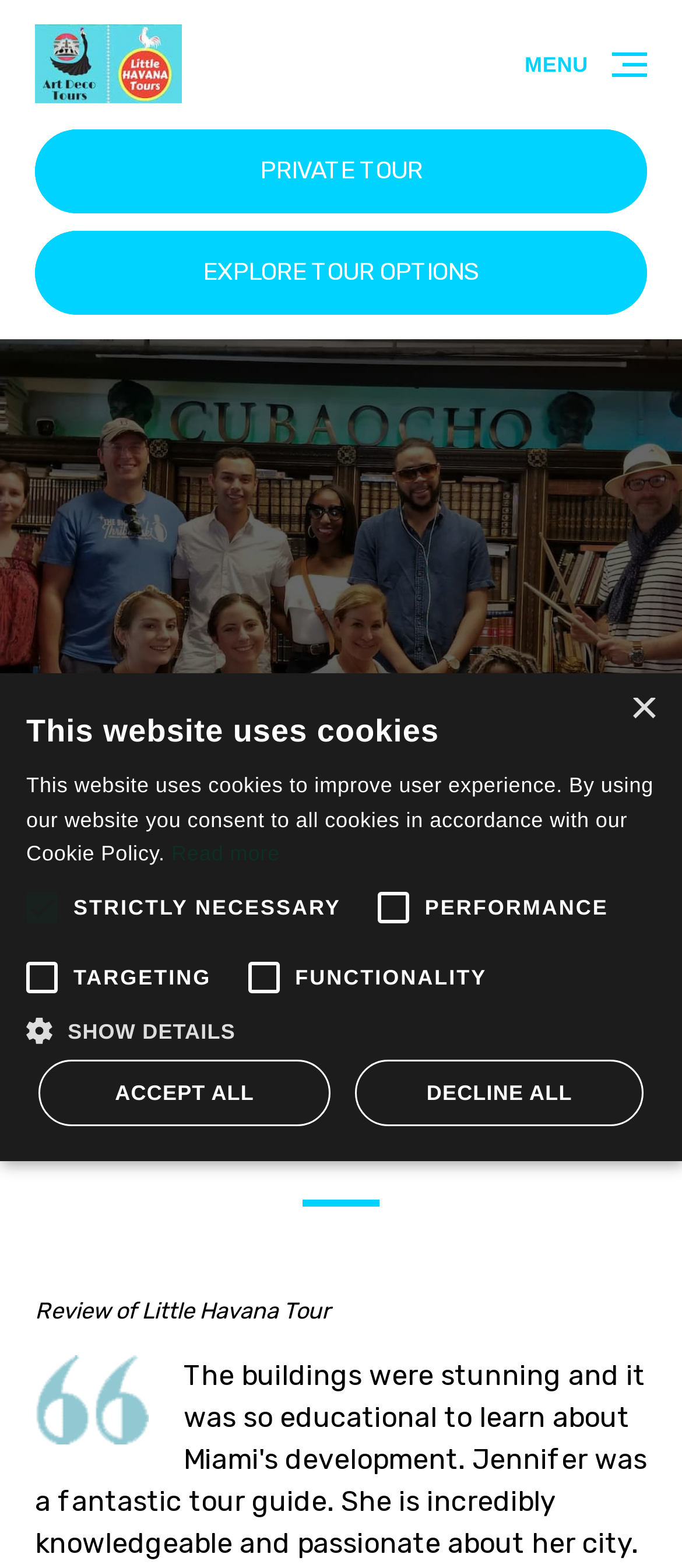Use the details in the image to answer the question thoroughly: 
What is the topic of the review on the webpage?

The topic of the review on the webpage can be found in the 'Testimonials' section, where it says 'Review of Little Havana Tour'.